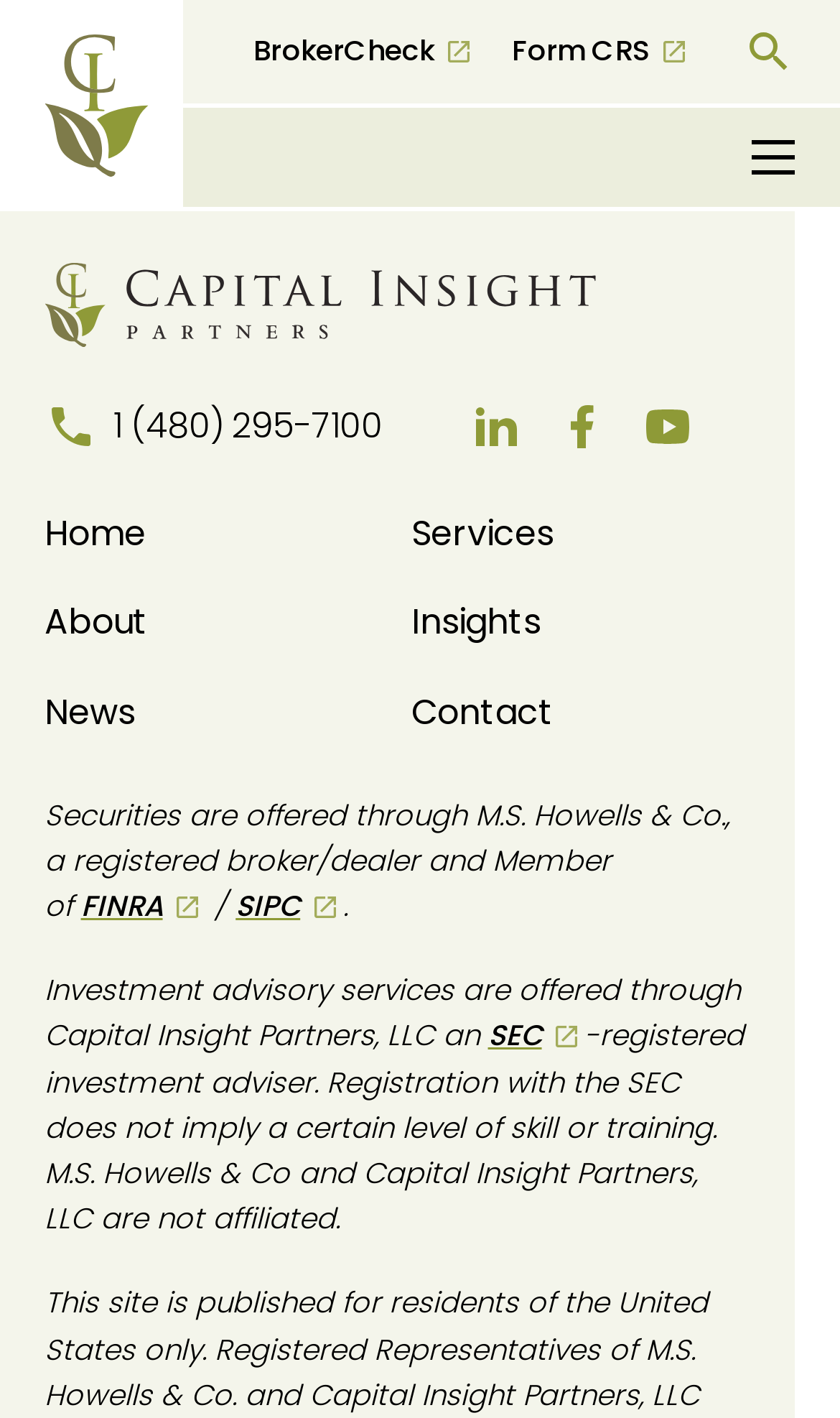Please identify the bounding box coordinates of the clickable area that will fulfill the following instruction: "Check the date of the Iranian Protests article". The coordinates should be in the format of four float numbers between 0 and 1, i.e., [left, top, right, bottom].

None